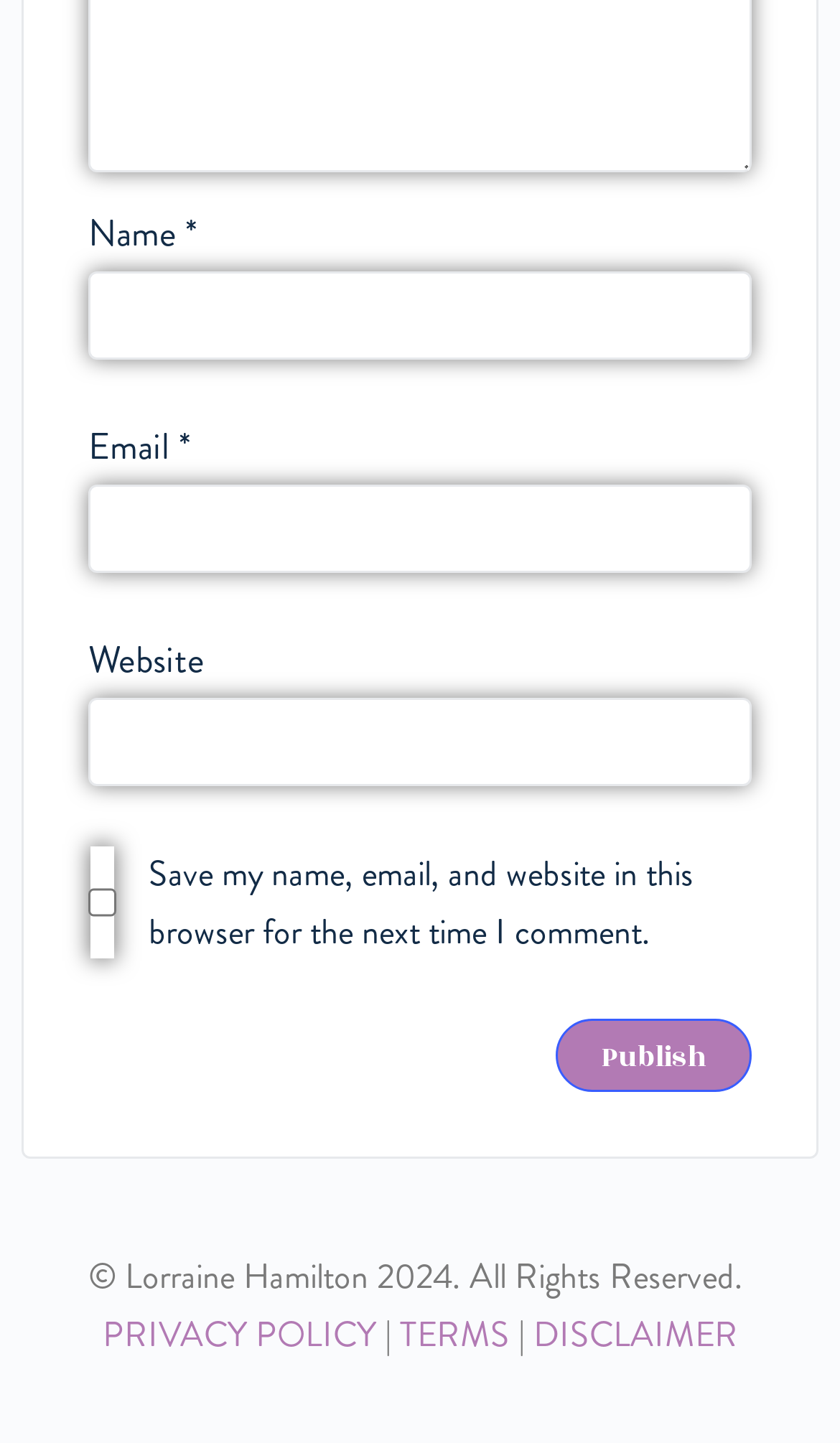What is the label of the first text box?
Please answer the question with a detailed and comprehensive explanation.

The first text box has a label 'Name' which is indicated by the StaticText element with the text 'Name' and is located above the text box.